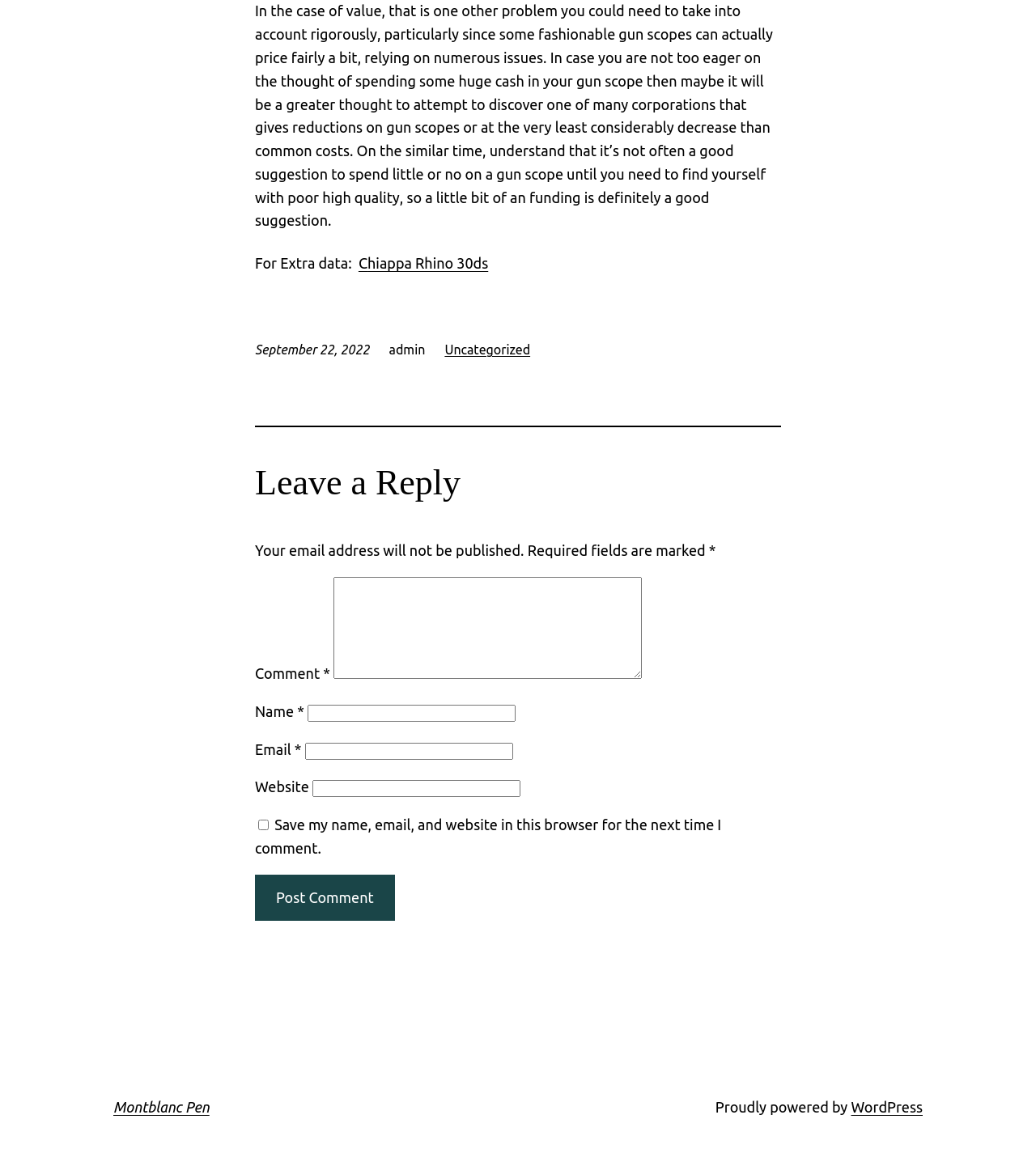Locate the bounding box coordinates of the element that should be clicked to execute the following instruction: "Leave a comment".

[0.246, 0.395, 0.754, 0.43]